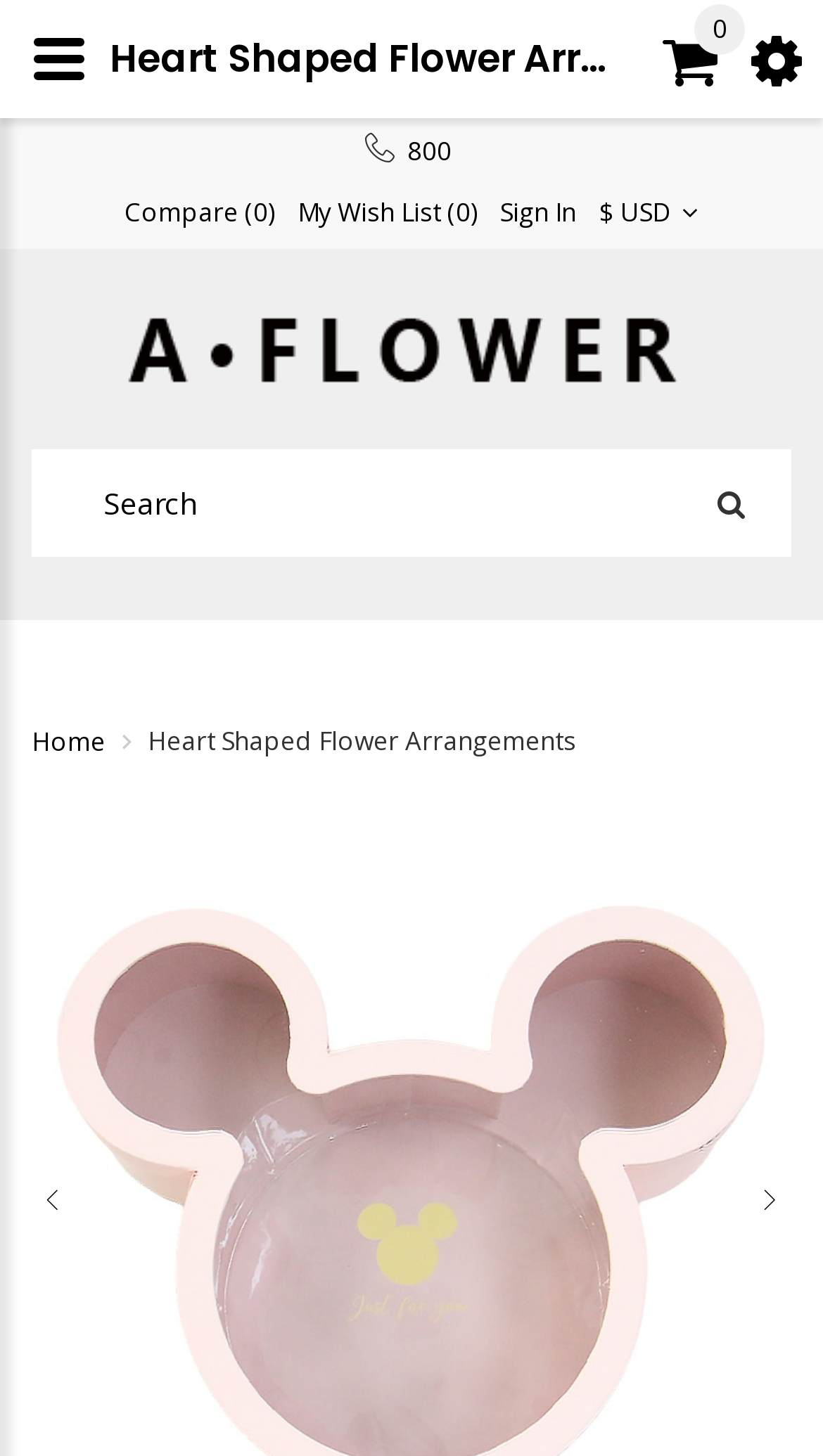Please find the bounding box coordinates of the element's region to be clicked to carry out this instruction: "Sign in to your account".

[0.608, 0.136, 0.7, 0.156]